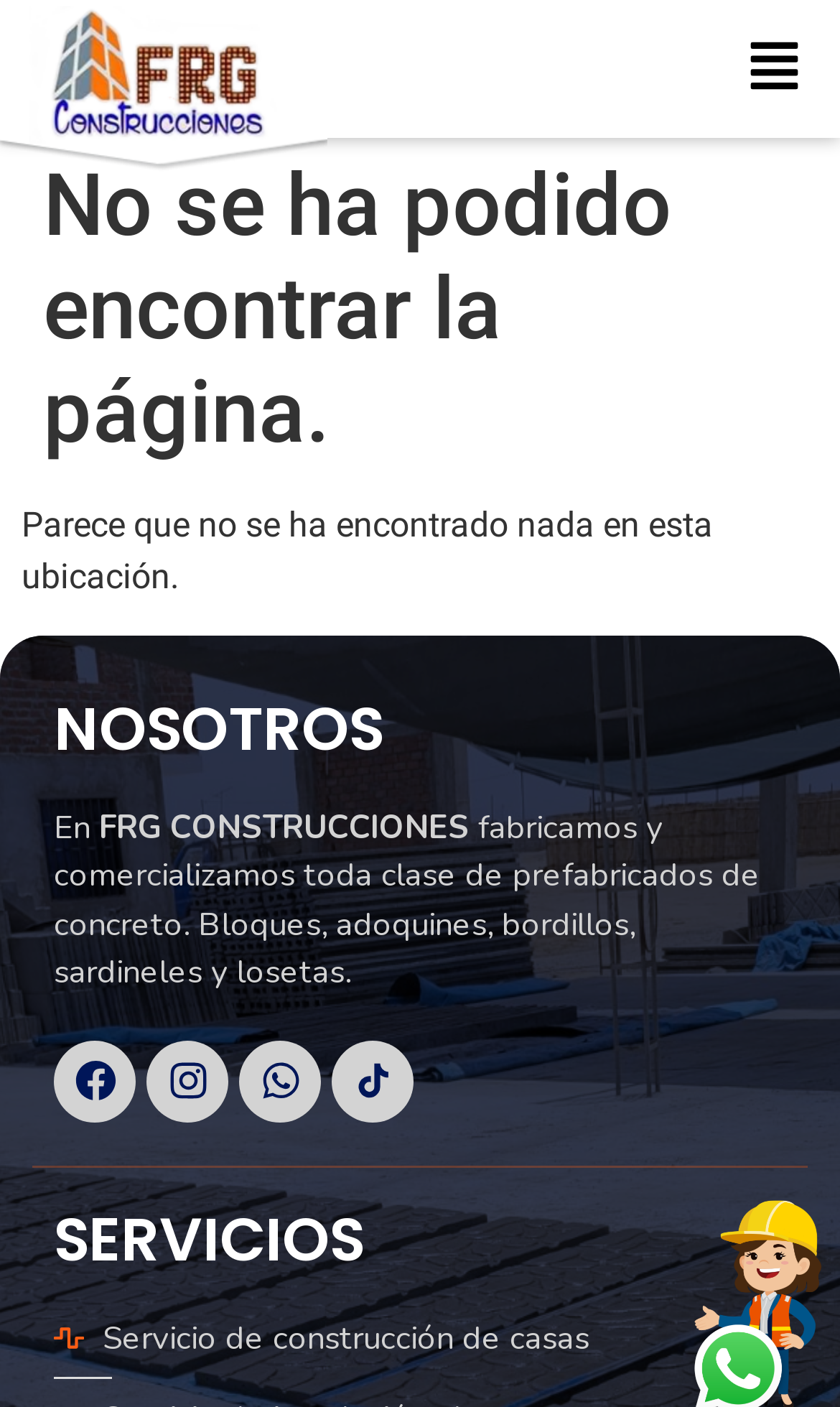Given the element description Servicio de construcción de casas, identify the bounding box coordinates for the UI element on the webpage screenshot. The format should be (top-left x, top-left y, bottom-right x, bottom-right y), with values between 0 and 1.

[0.064, 0.934, 0.936, 0.968]